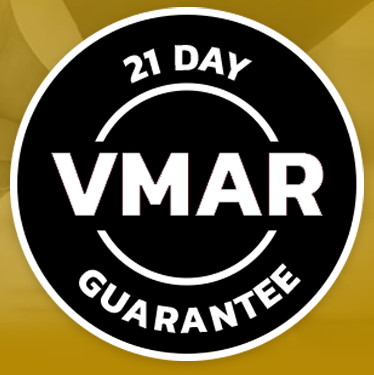Give a detailed account of the contents of the image.

The image displays the VMAR (Vehicle Maintenance and Repair) logo prominently featuring their "21 Day Guarantee." The circular design features bold, contrasting typography emphasizing the duration of the guarantee at the top, while the VMAR acronym is centered, exuding confidence in their services. At the bottom, the word "GUARANTEE" reinforces the assurance that customers can expect timely completion of their assignments. The background combines a smooth yellow gradient, adding a warm and welcoming feel to the overall presentation, which aligns with the company's commitment to customer satisfaction.